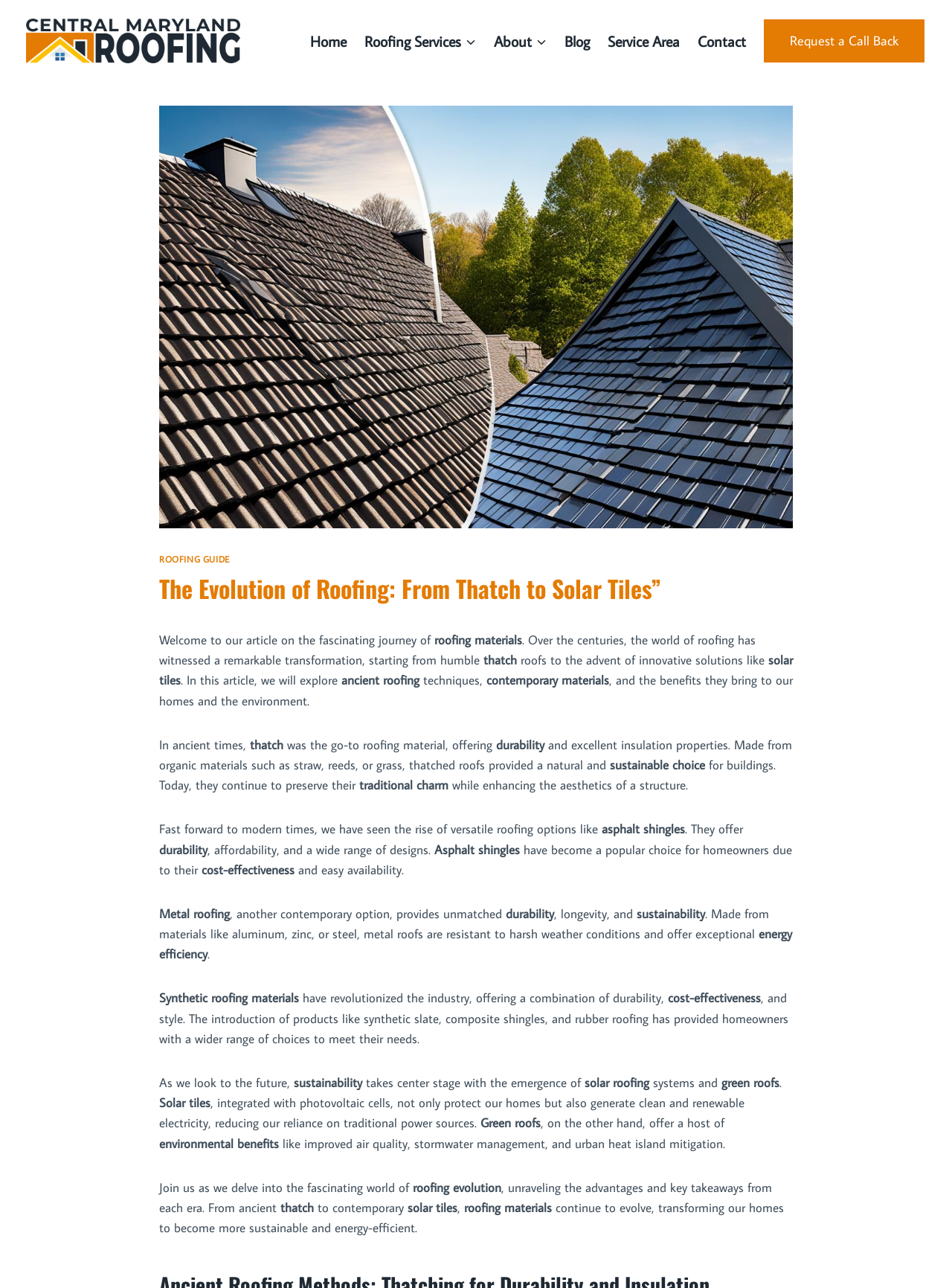Please find and generate the text of the main heading on the webpage.

The Evolution of Roofing: From Thatch to Solar Tiles”